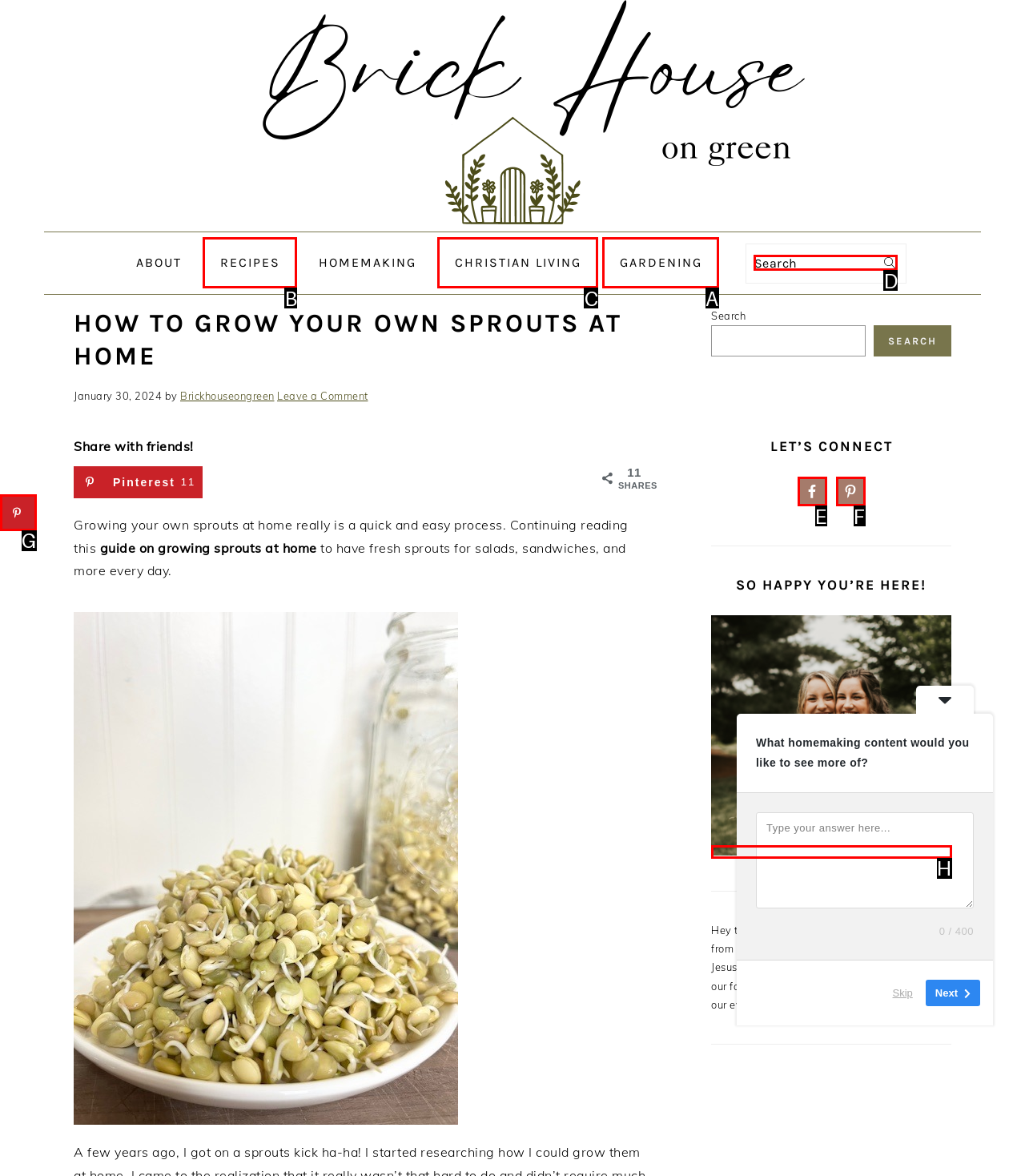Decide which UI element to click to accomplish the task: Click on the 'GARDENING' link
Respond with the corresponding option letter.

A